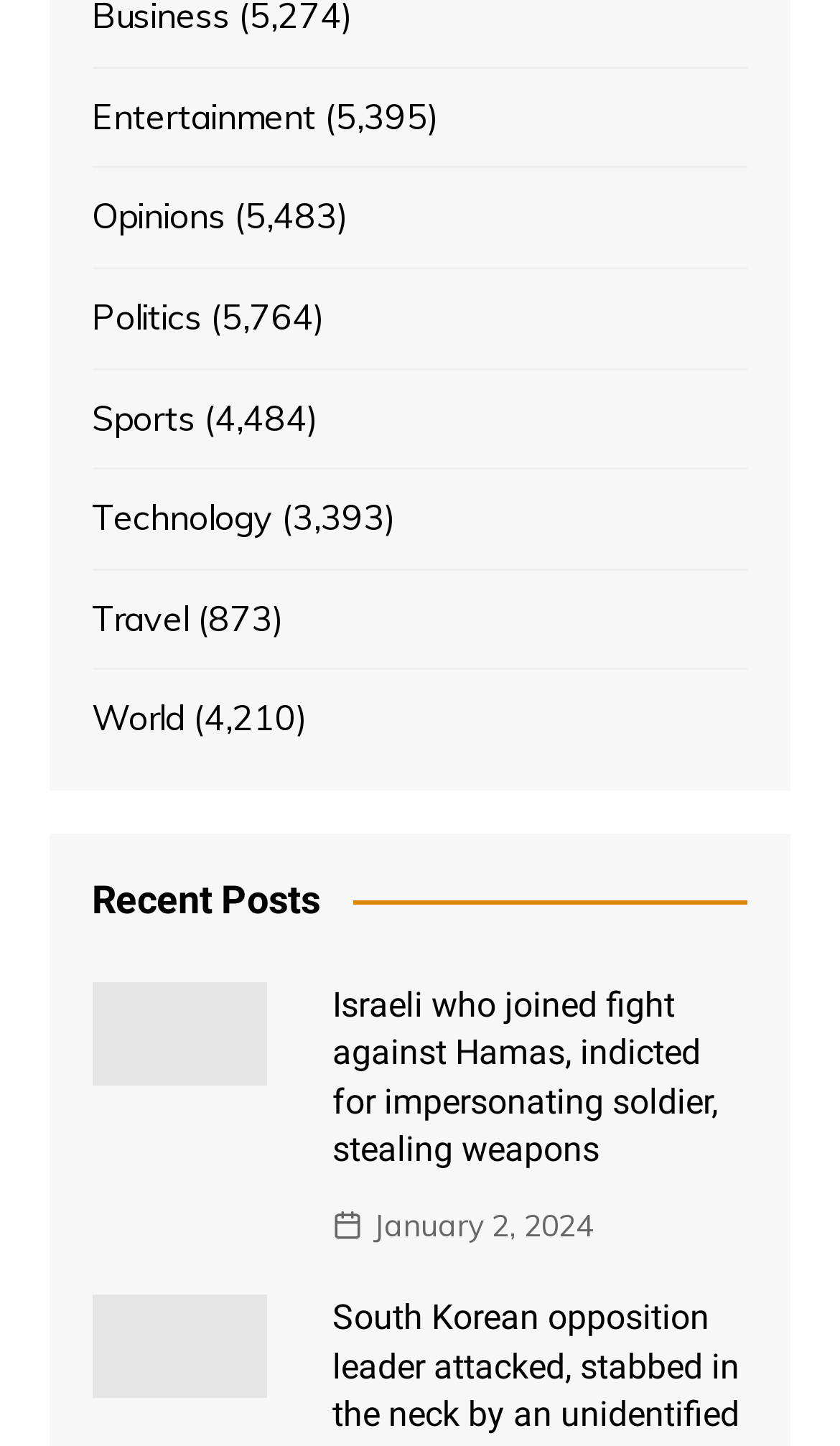What is the section title above the article list?
Could you please answer the question thoroughly and with as much detail as possible?

I found a heading element with the text 'Recent Posts', which is above the list of articles, indicating the section title.